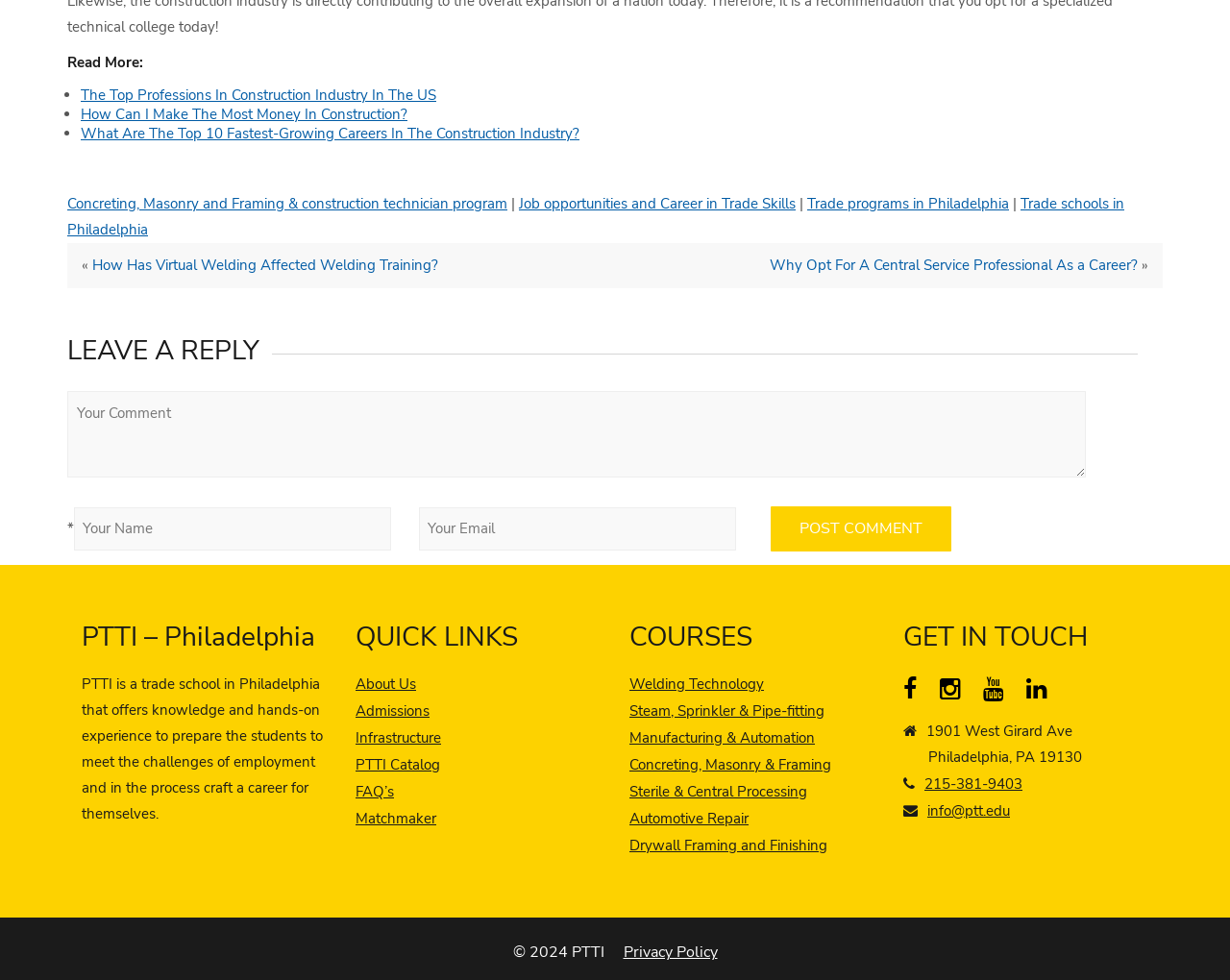Determine the bounding box coordinates for the area that should be clicked to carry out the following instruction: "Search for something".

None